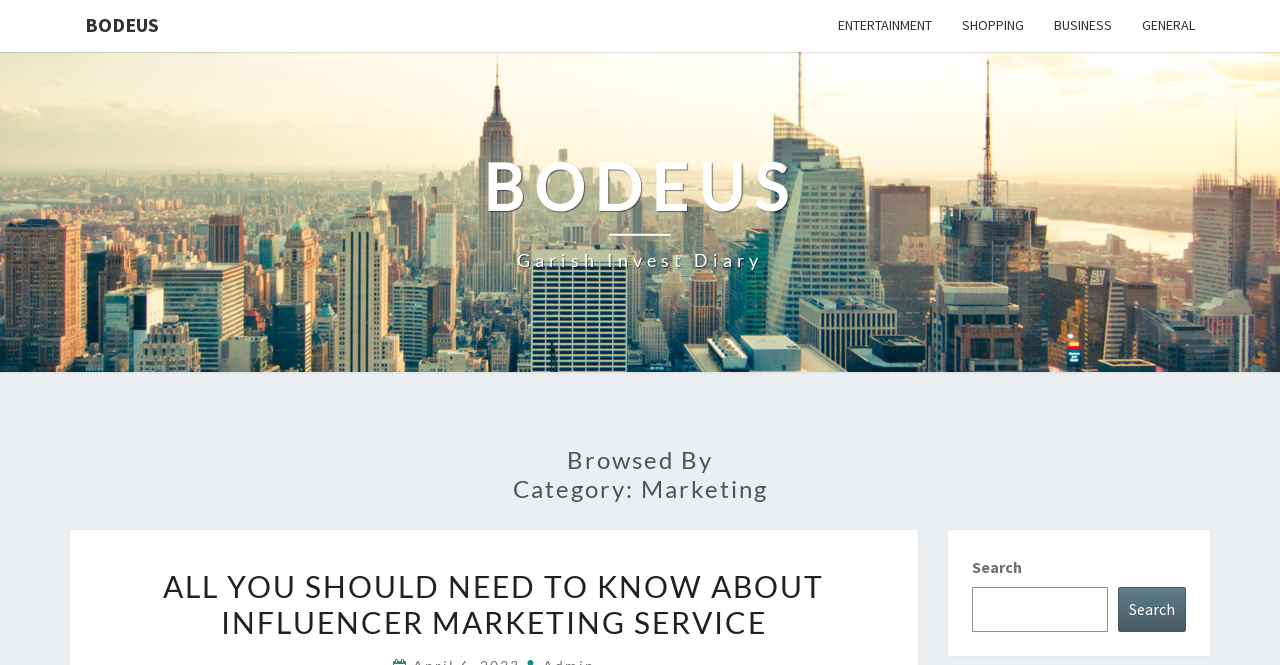How many main links are present at the top?
Please craft a detailed and exhaustive response to the question.

The main links are 'BODEUS', 'ENTERTAINMENT', 'SHOPPING', 'BUSINESS', and 'GENERAL', which are located at the top of the webpage. These links are distinguishable from other links on the page due to their larger font size and prominent position.